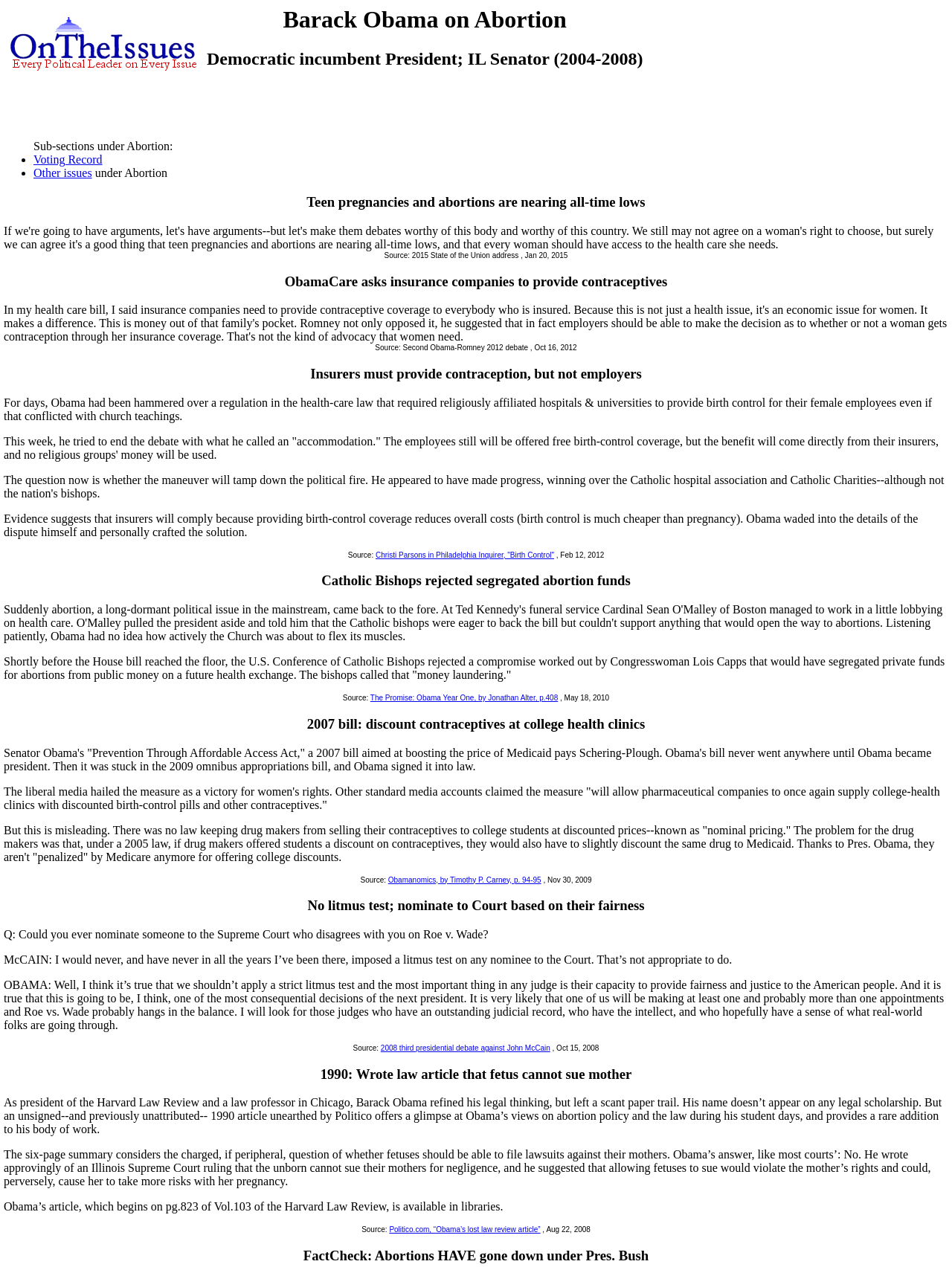What is the topic of the webpage?
Can you give a detailed and elaborate answer to the question?

Based on the webpage's title and content, it is clear that the topic of the webpage is Barack Obama's stance and policies on abortion.